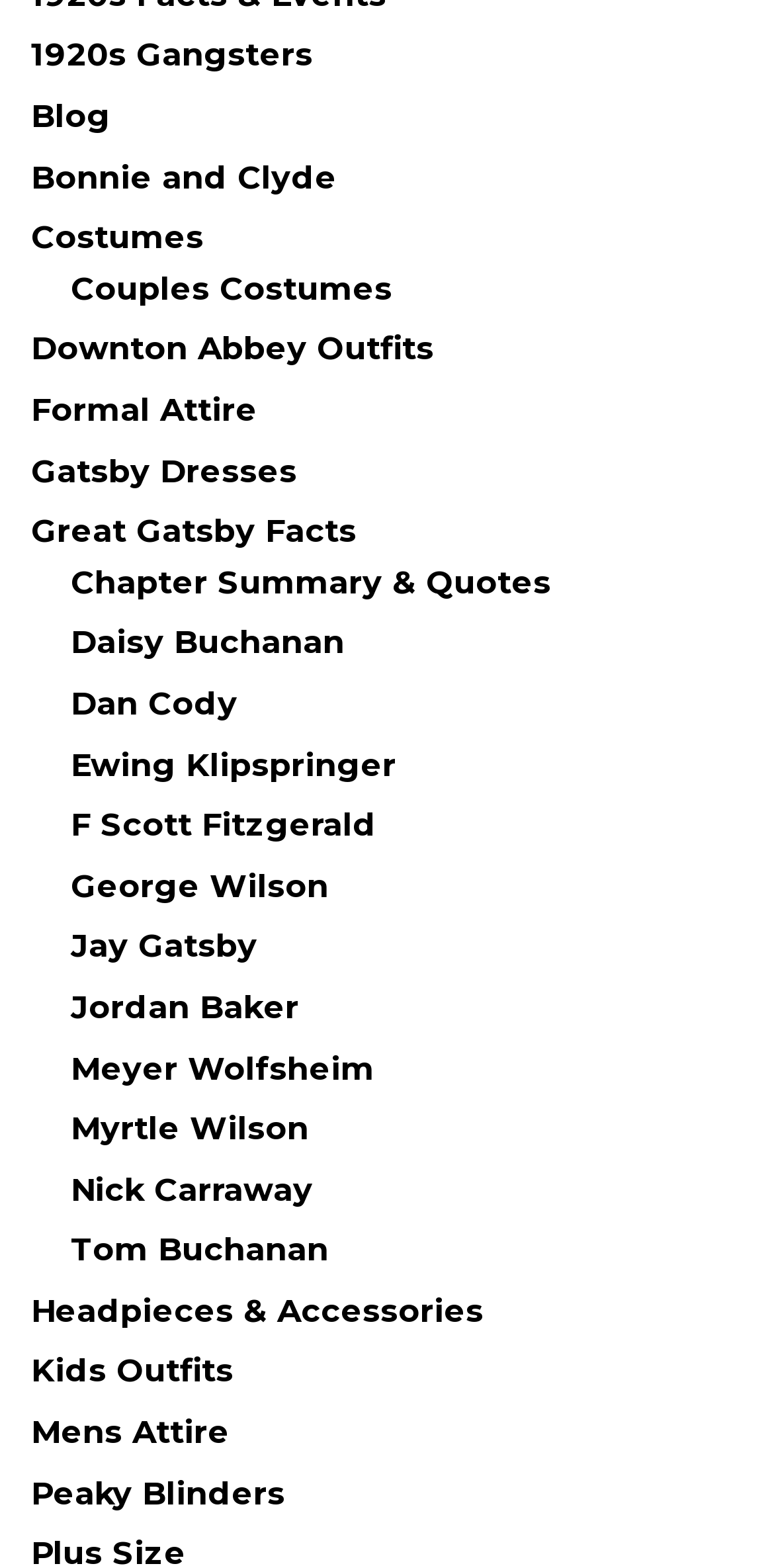Find the bounding box coordinates for the element described here: "Bonnie and Clyde".

[0.04, 0.101, 0.435, 0.125]